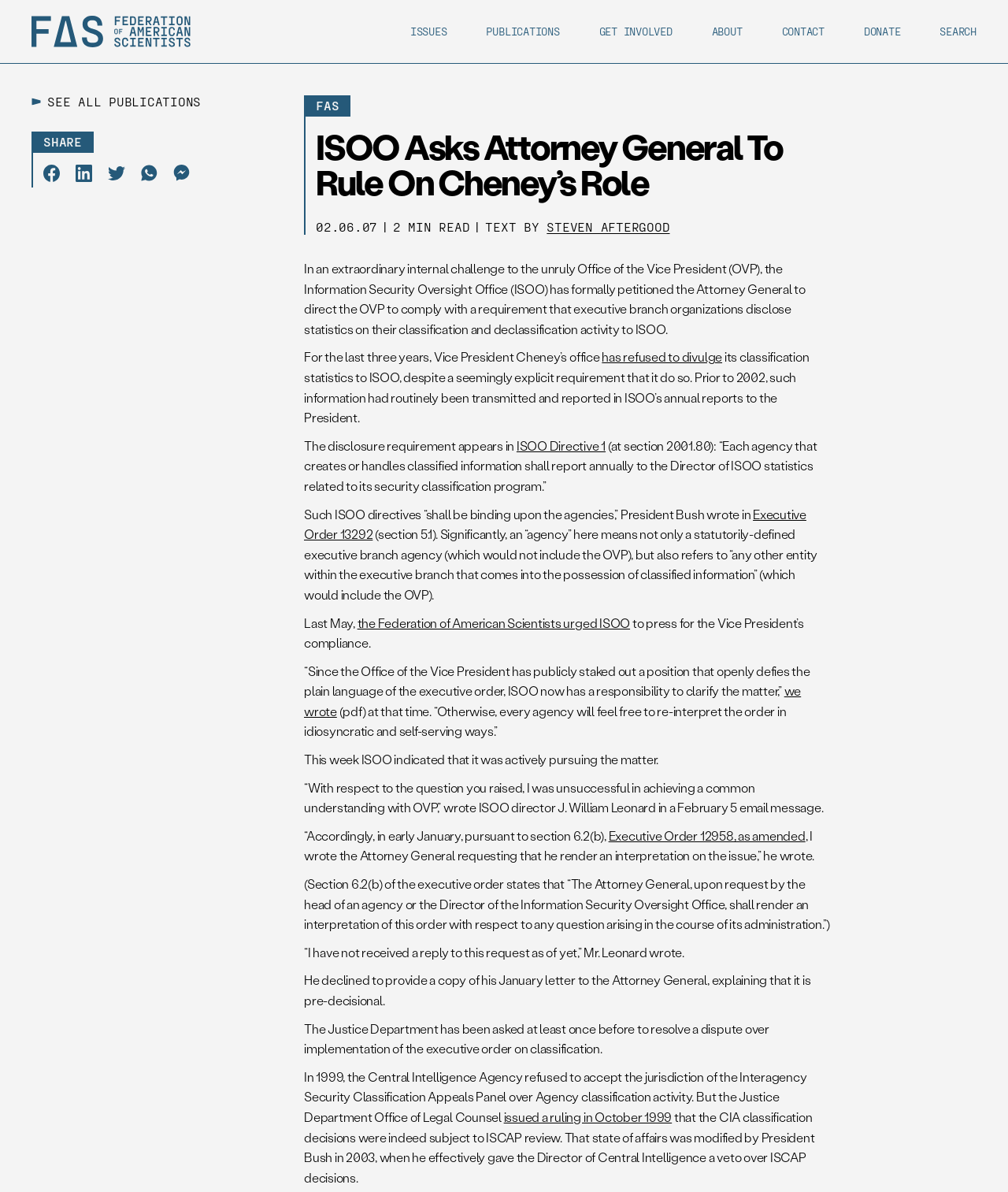Determine the bounding box coordinates of the clickable area required to perform the following instruction: "Click on the 'ISOO Directive 1' link". The coordinates should be represented as four float numbers between 0 and 1: [left, top, right, bottom].

[0.512, 0.367, 0.601, 0.381]